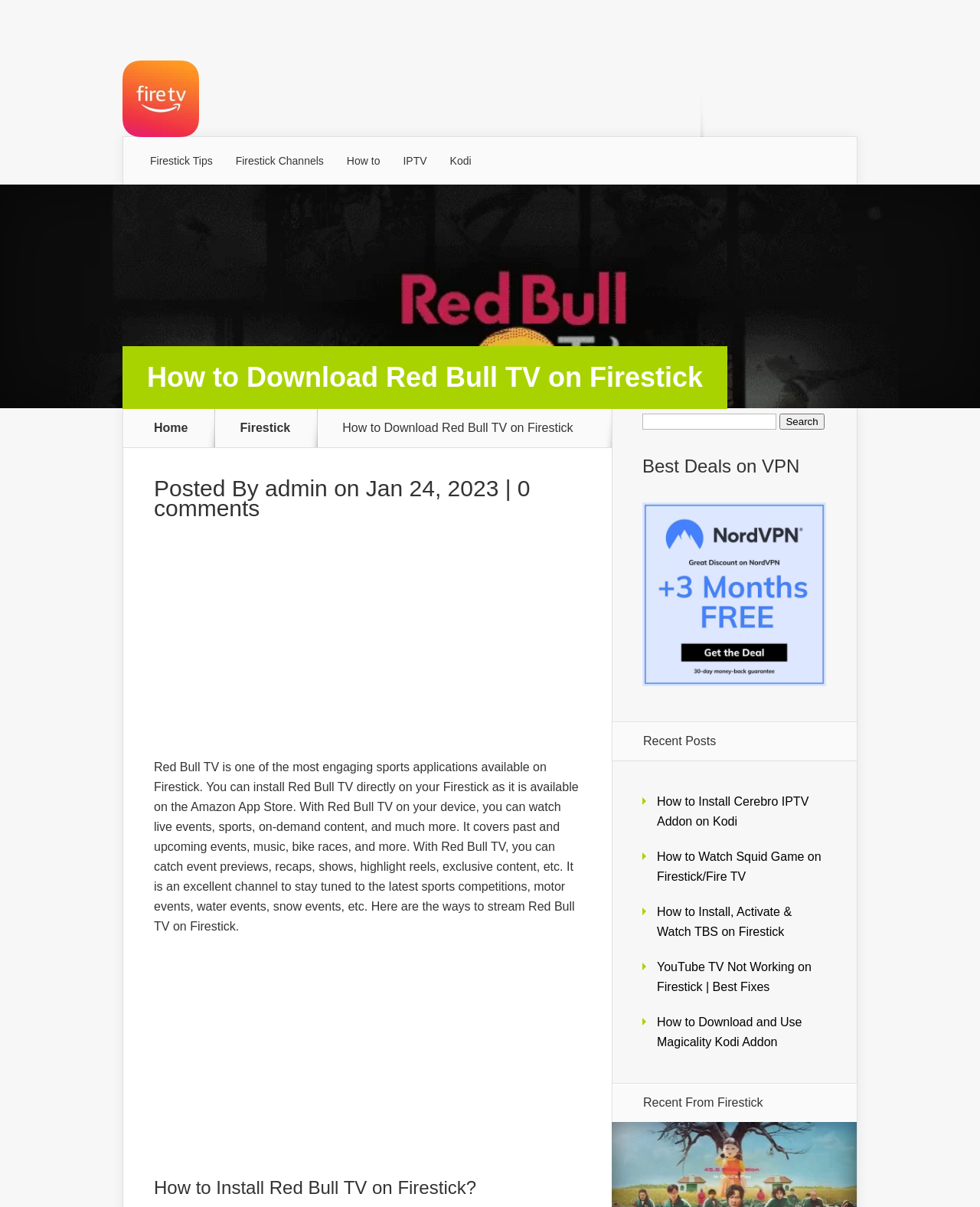Please identify the bounding box coordinates of the element's region that needs to be clicked to fulfill the following instruction: "Read about How to Download Red Bull TV on Firestick". The bounding box coordinates should consist of four float numbers between 0 and 1, i.e., [left, top, right, bottom].

[0.349, 0.349, 0.585, 0.36]